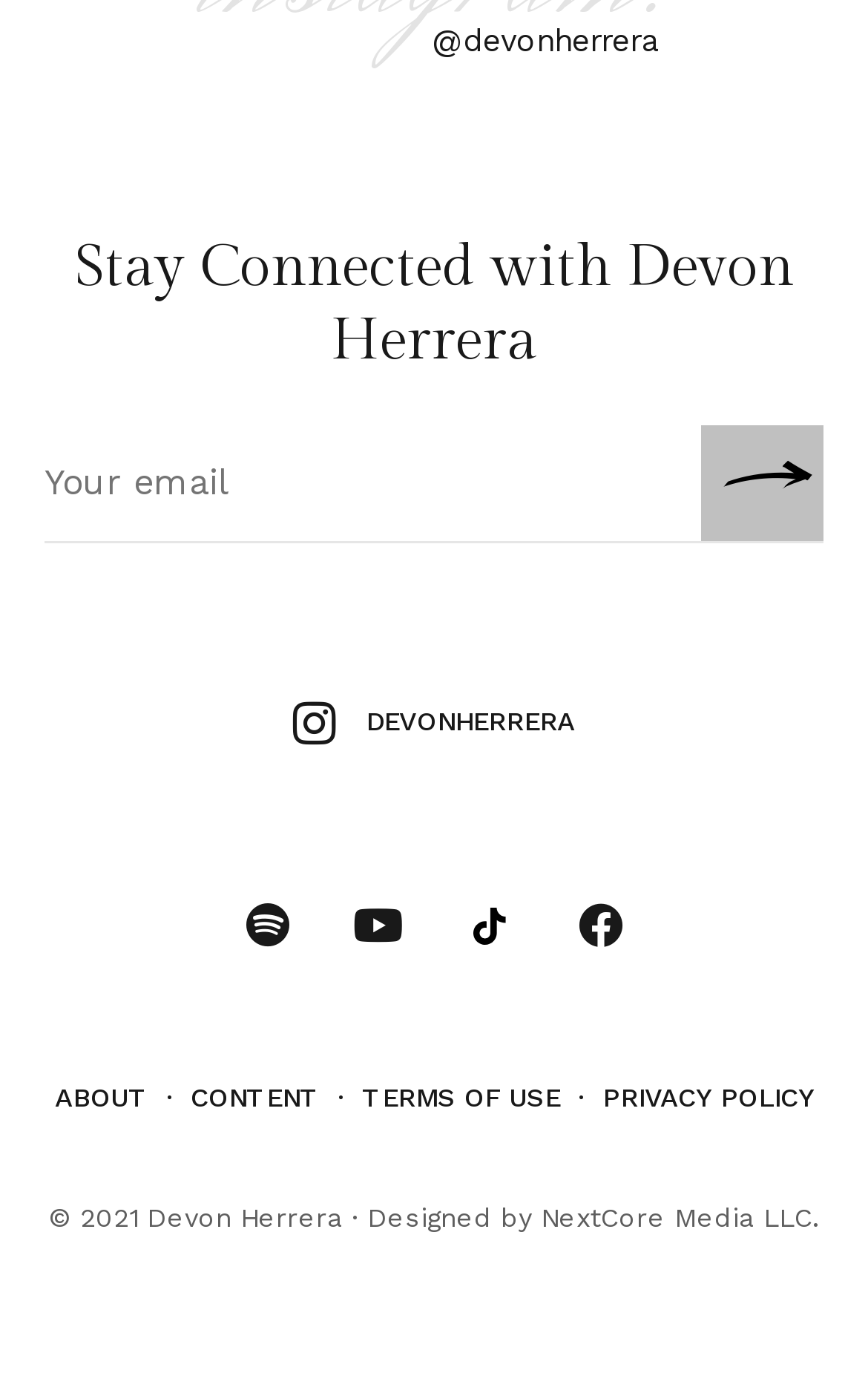What is the purpose of the textbox?
Answer the question in as much detail as possible.

The textbox is labeled 'Your email' and is required, indicating that it is used to collect the user's email address, likely for subscription or newsletter purposes.